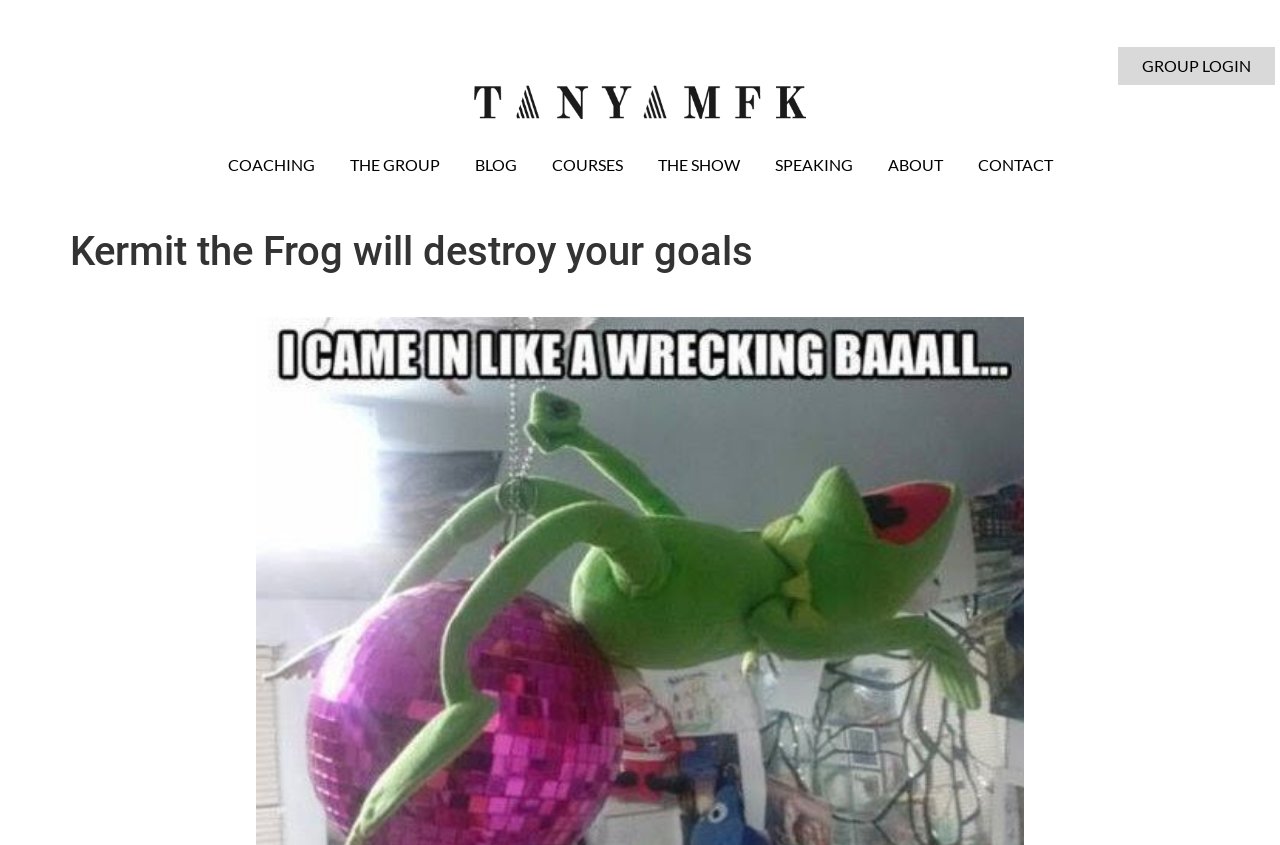What is the tone of the website's header? Examine the screenshot and reply using just one word or a brief phrase.

Humorous